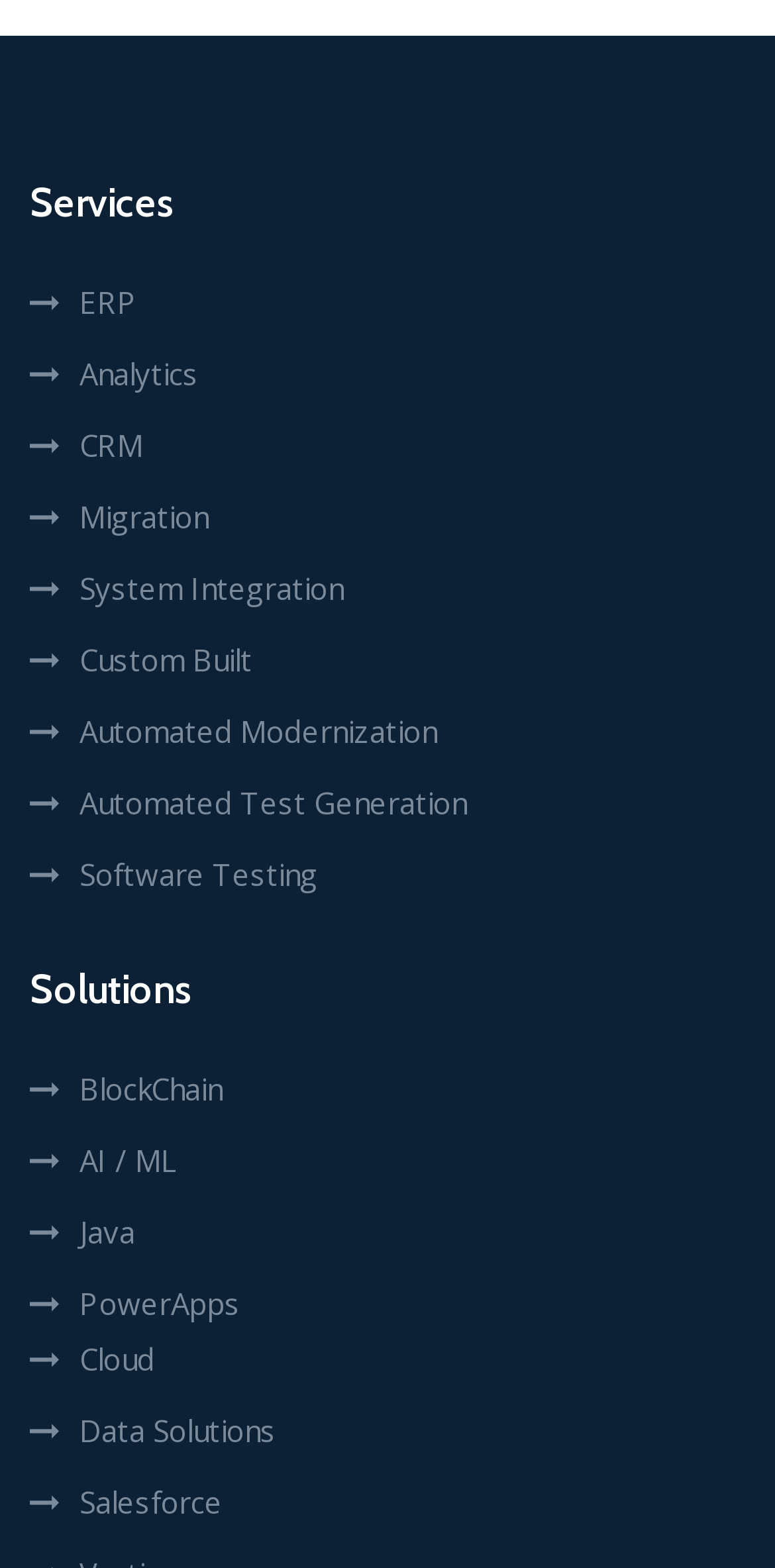Extract the bounding box coordinates for the UI element described as: "Automated Test Generation".

[0.038, 0.496, 0.603, 0.529]